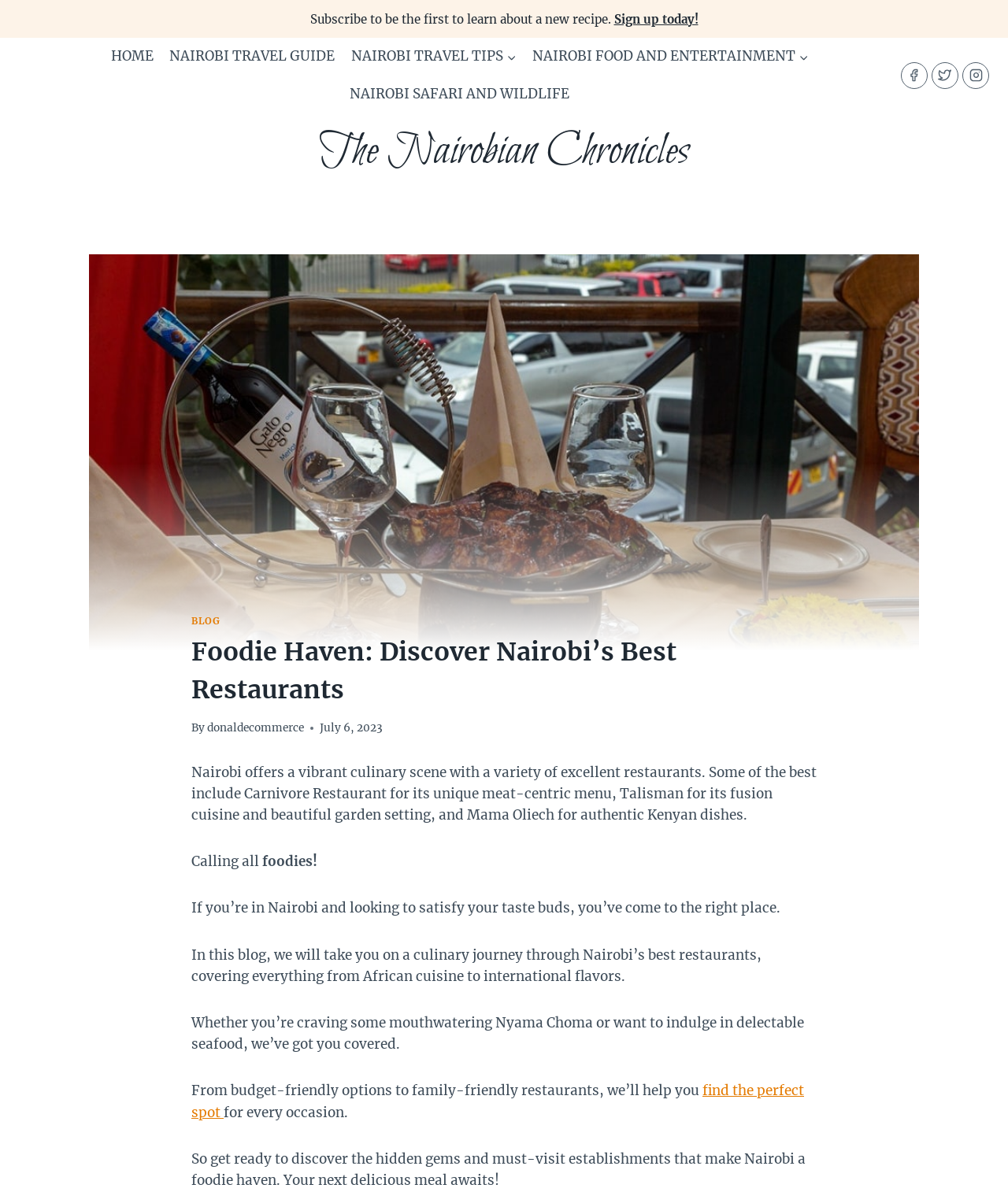Pinpoint the bounding box coordinates of the element to be clicked to execute the instruction: "Explore Nairobi Travel Guide".

[0.16, 0.032, 0.34, 0.063]